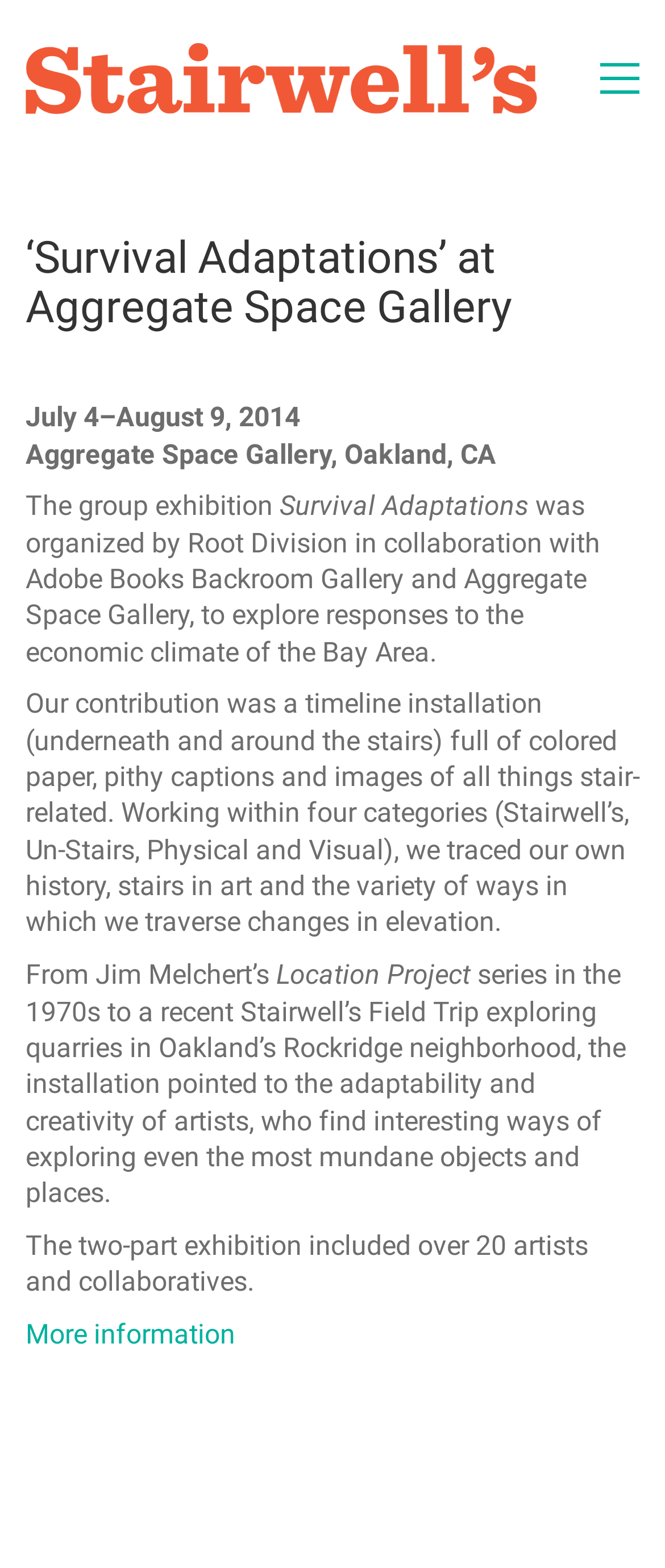Using the webpage screenshot, find the UI element described by More information. Provide the bounding box coordinates in the format (top-left x, top-left y, bottom-right x, bottom-right y), ensuring all values are floating point numbers between 0 and 1.

[0.038, 0.841, 0.354, 0.861]